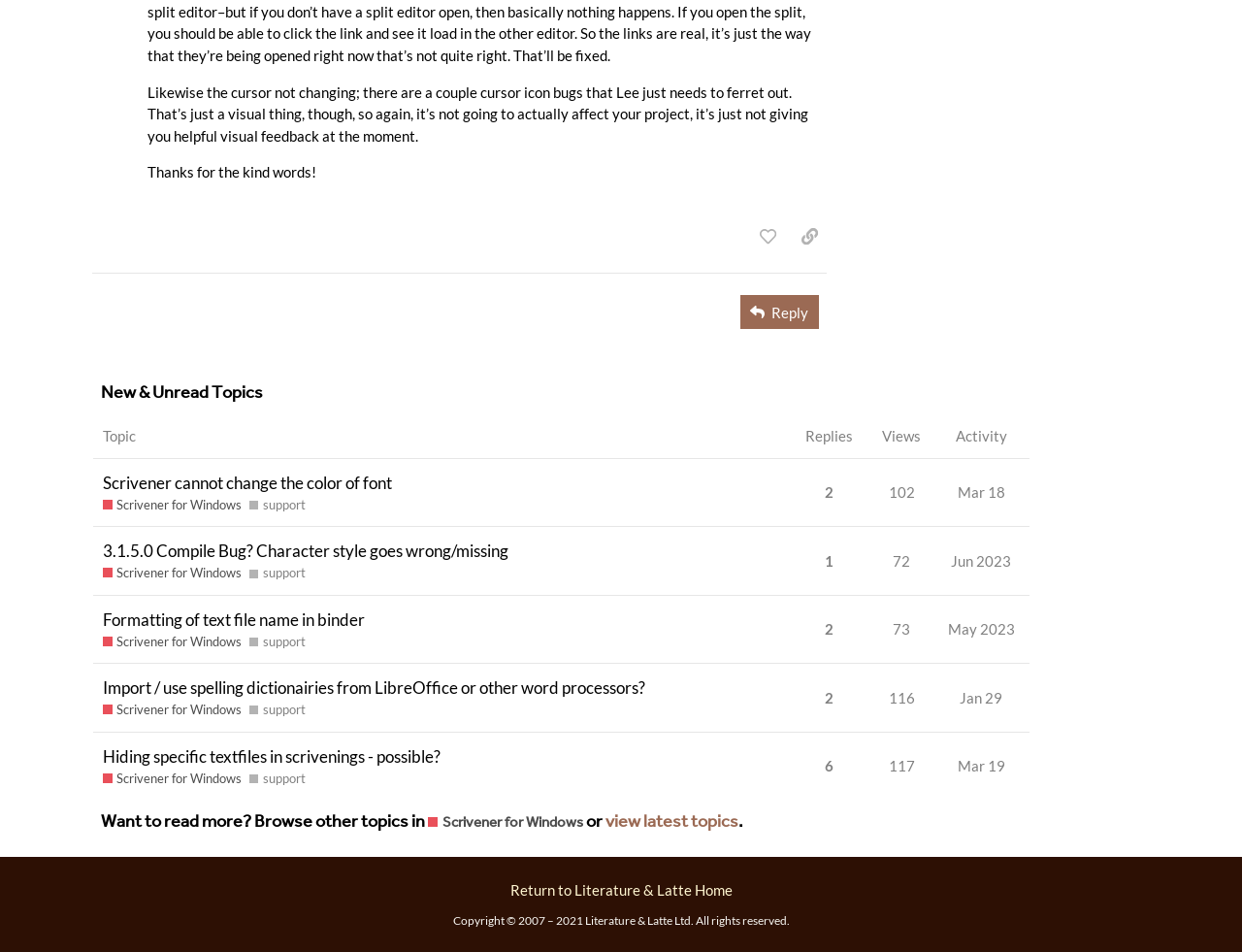From the webpage screenshot, predict the bounding box of the UI element that matches this description: "2".

[0.66, 0.495, 0.675, 0.541]